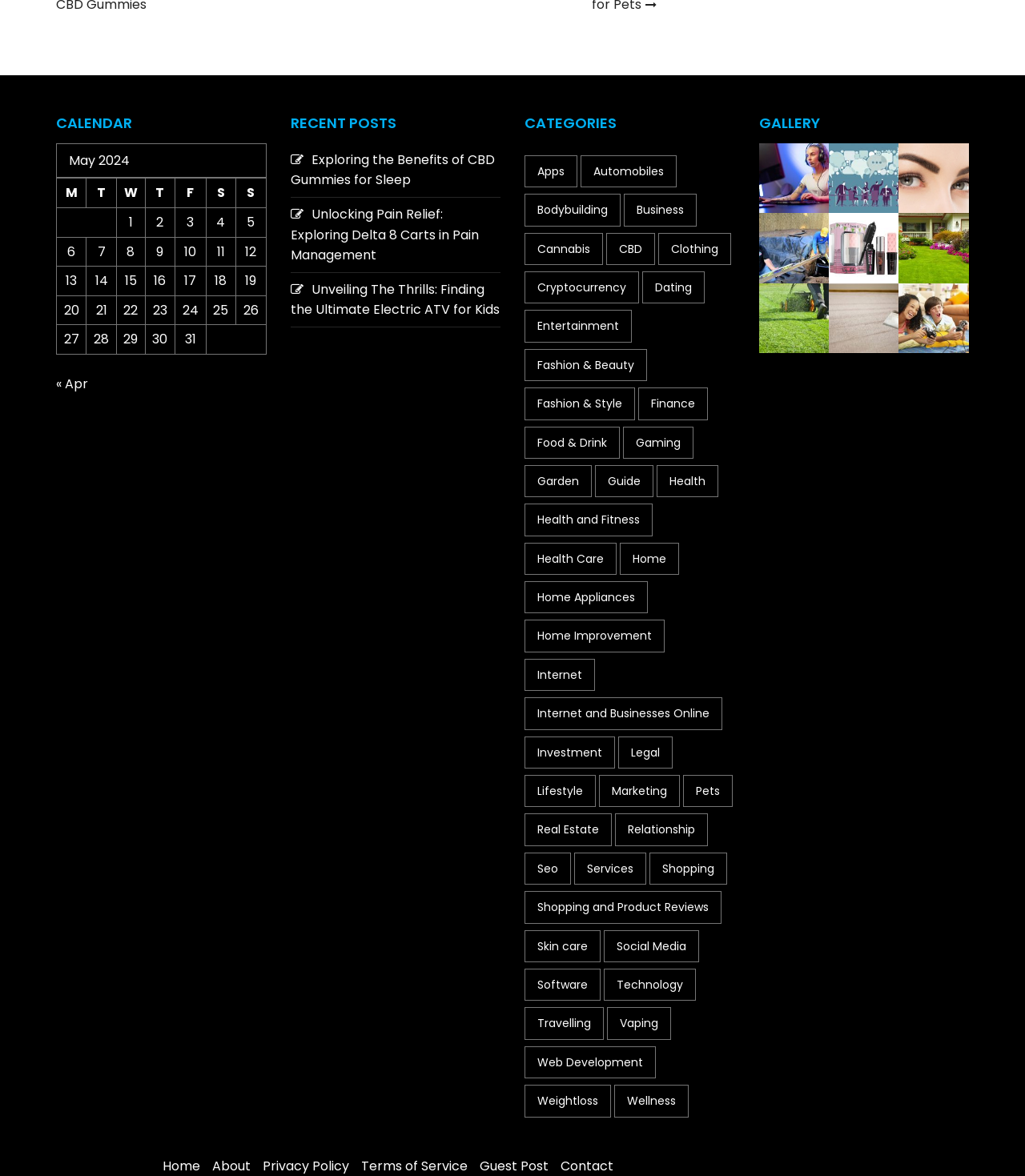Identify the bounding box coordinates for the UI element that matches this description: "Investment".

[0.512, 0.626, 0.6, 0.654]